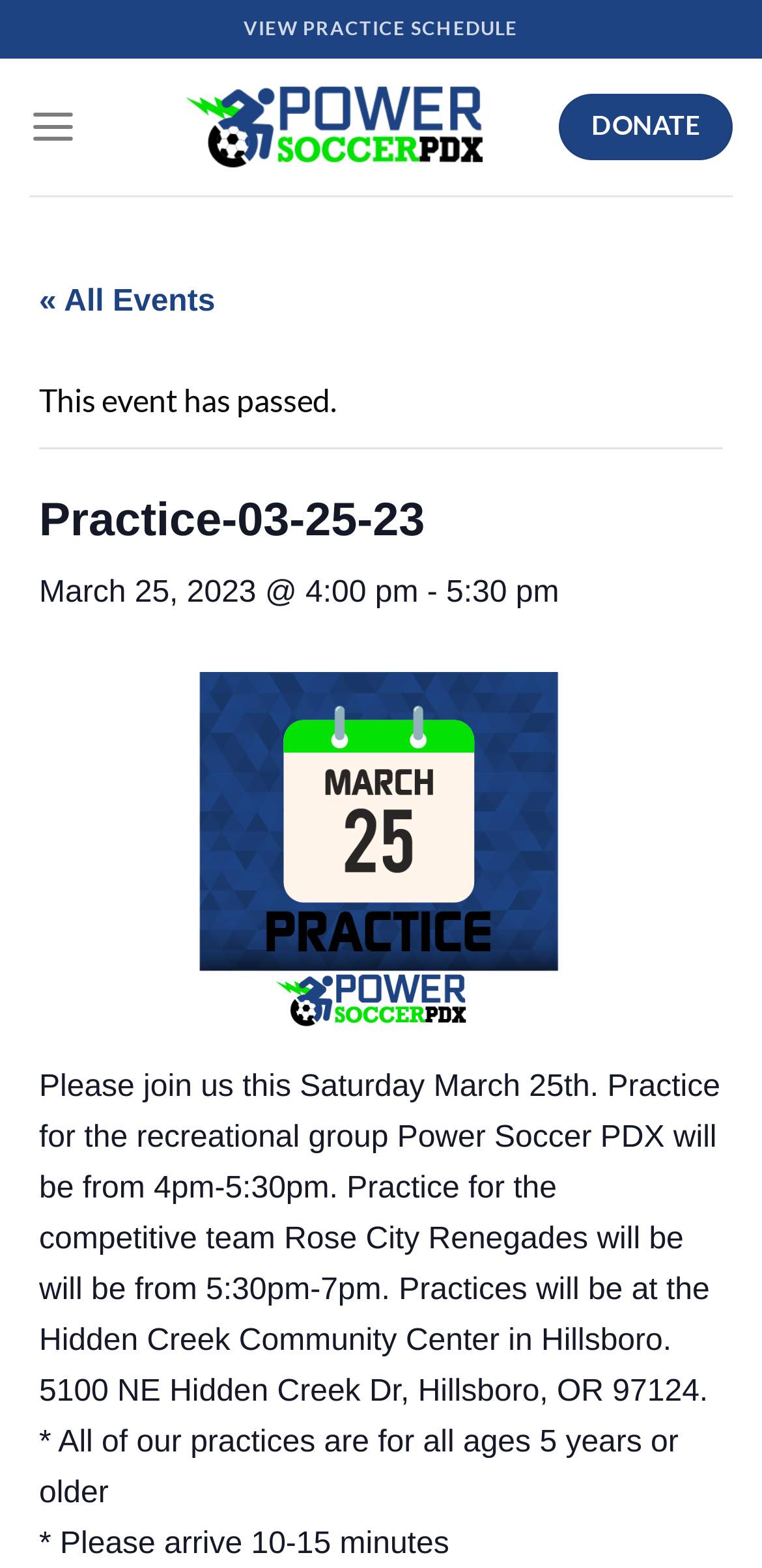Find the bounding box of the web element that fits this description: "View Practice Schedule".

[0.32, 0.005, 0.68, 0.032]